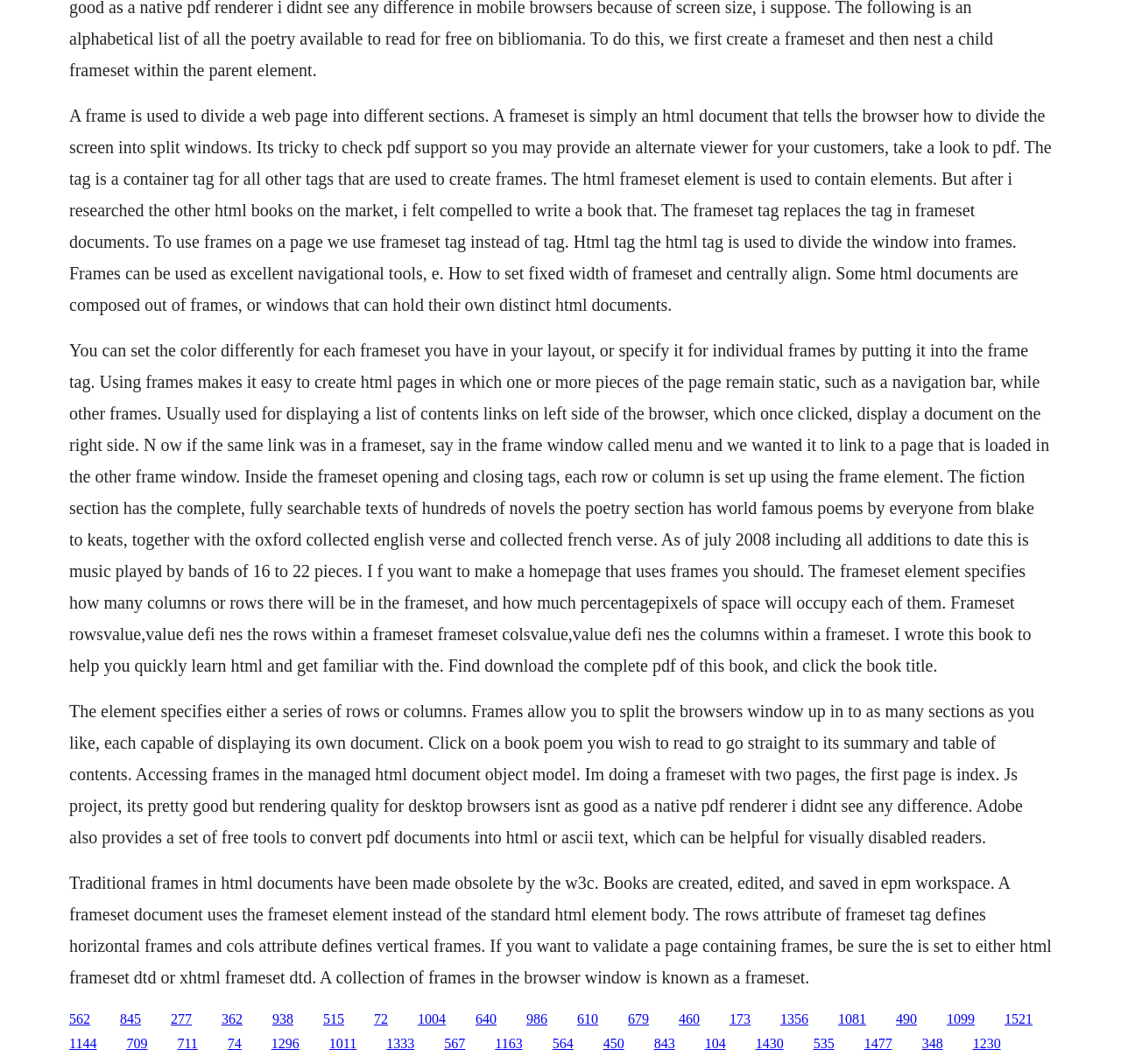Please identify the bounding box coordinates of the element's region that I should click in order to complete the following instruction: "Click the link to learn more about HTML frameset". The bounding box coordinates consist of four float numbers between 0 and 1, i.e., [left, top, right, bottom].

[0.243, 0.95, 0.262, 0.964]